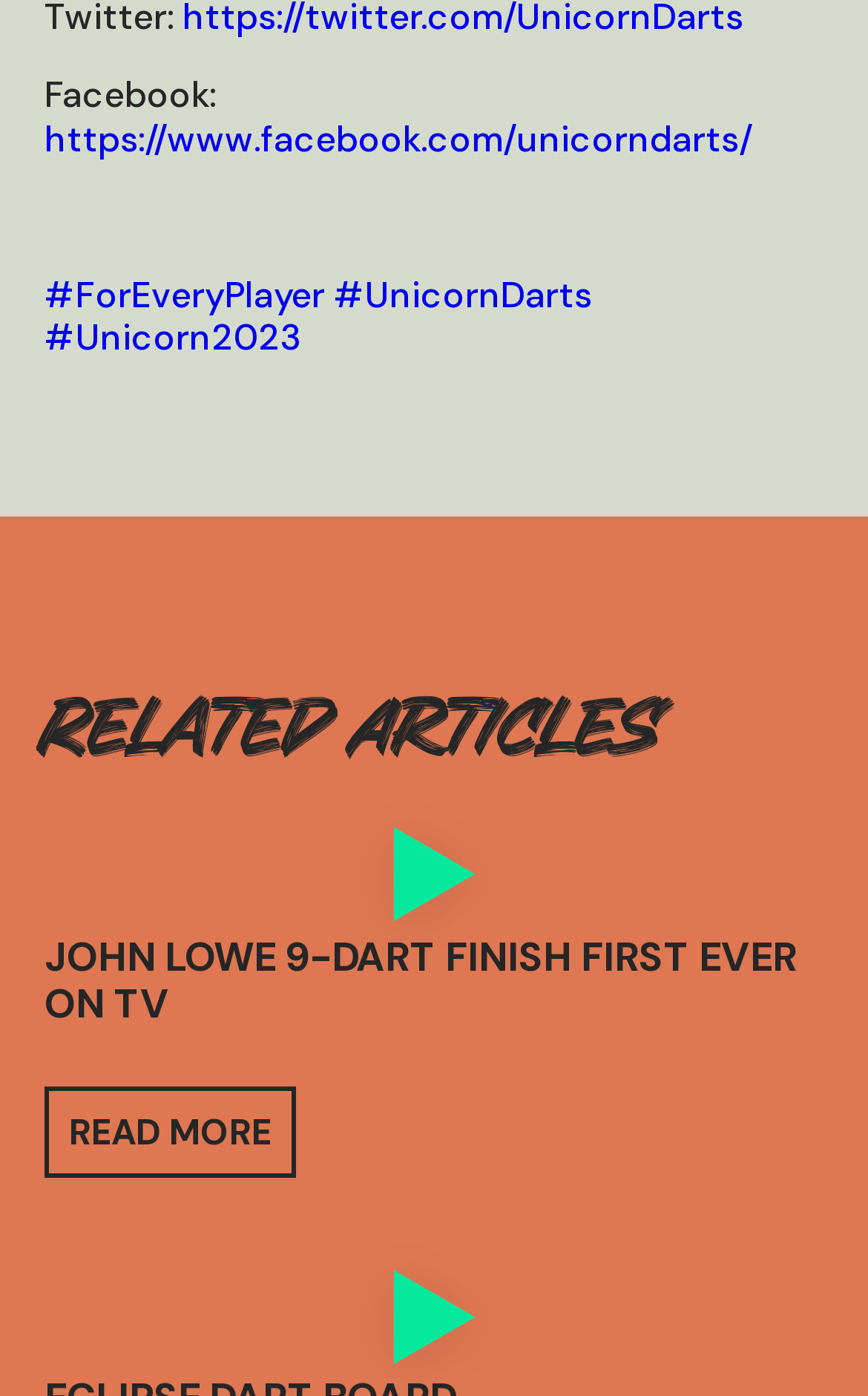Determine the bounding box coordinates (top-left x, top-left y, bottom-right x, bottom-right y) of the UI element described in the following text: #ForEveryPlayer

[0.051, 0.195, 0.374, 0.228]